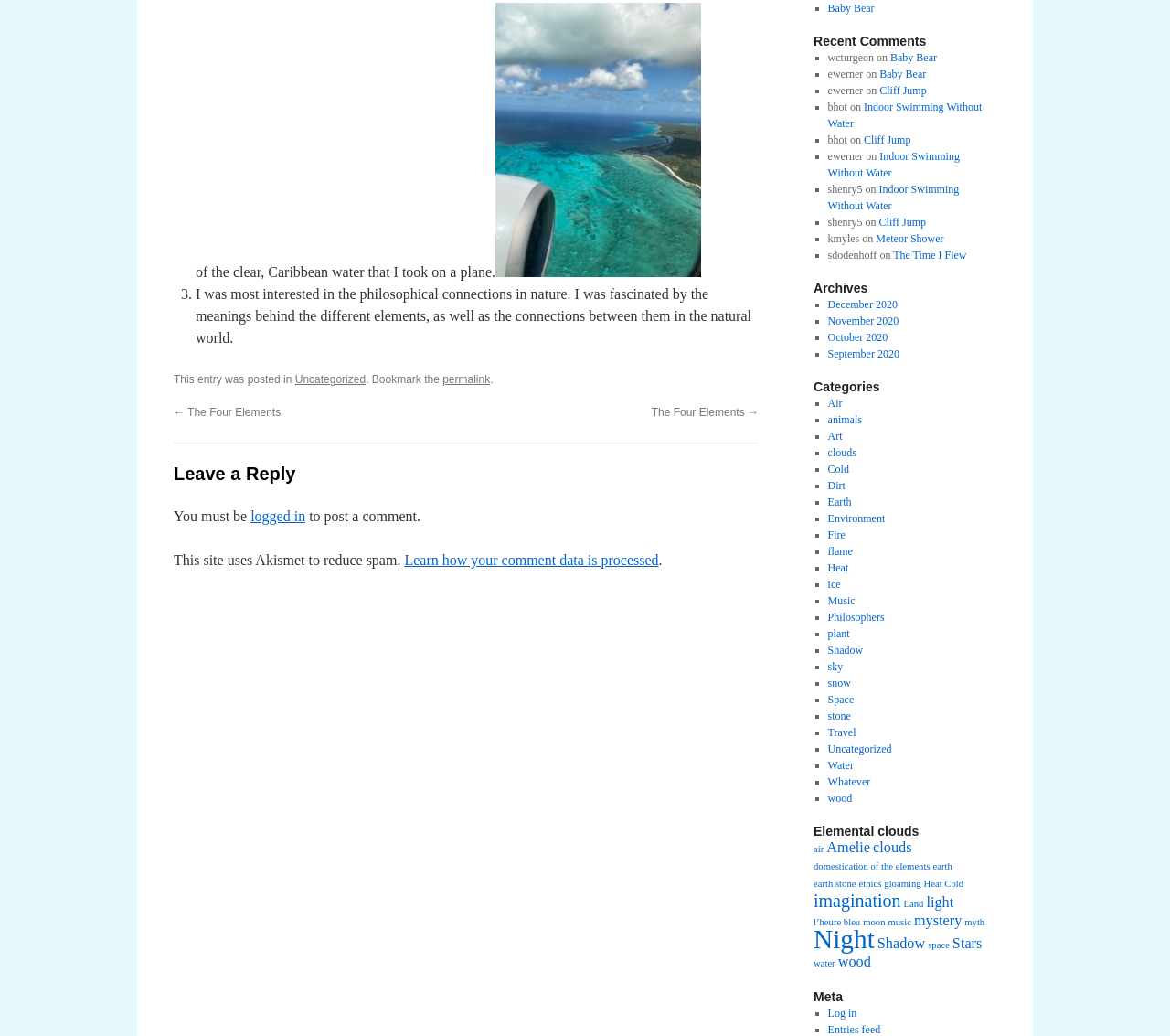Given the element description: "wood", predict the bounding box coordinates of the UI element it refers to, using four float numbers between 0 and 1, i.e., [left, top, right, bottom].

[0.716, 0.921, 0.744, 0.936]